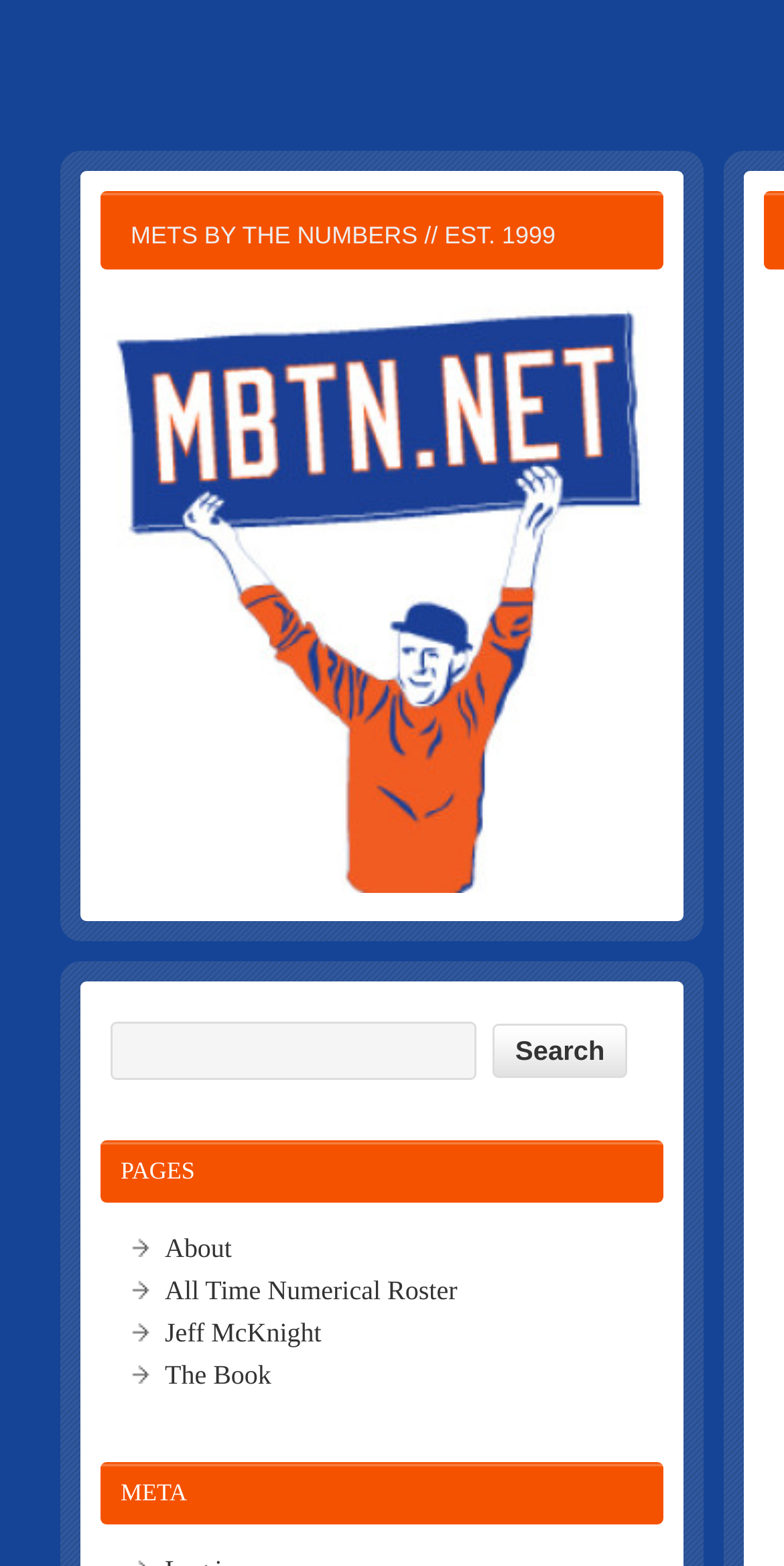Please reply to the following question using a single word or phrase: 
What is the last section on the page?

META